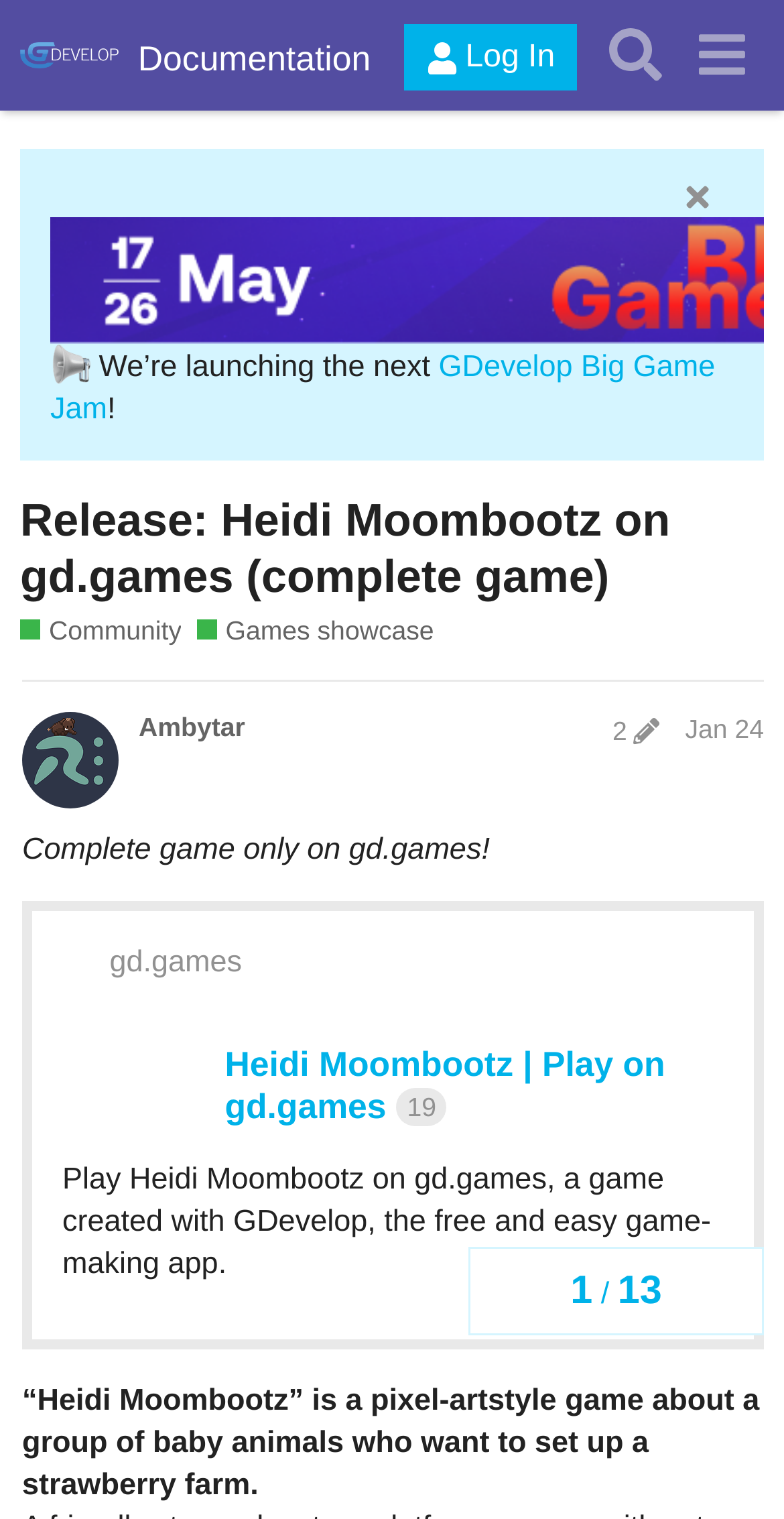What is the style of the game?
Provide an in-depth and detailed answer to the question.

I found the answer by looking at the StaticText element '” is a pixel-artstyle game about a group of baby animals who want to set up a strawberry farm.'. This text is likely to be describing the game, and it mentions the style of the game as pixel-artstyle.